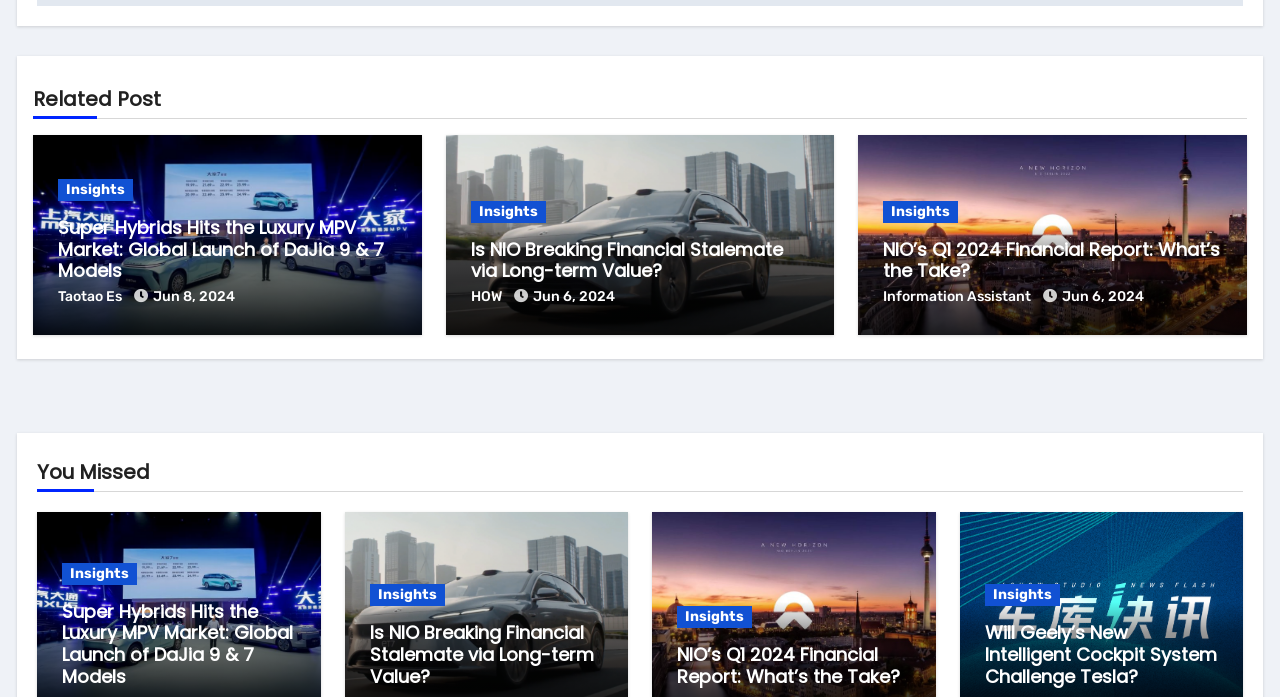Provide the bounding box coordinates of the area you need to click to execute the following instruction: "Explore 'Will Geely’s New Intelligent Cockpit System Challenge Tesla?'".

[0.769, 0.893, 0.952, 0.986]